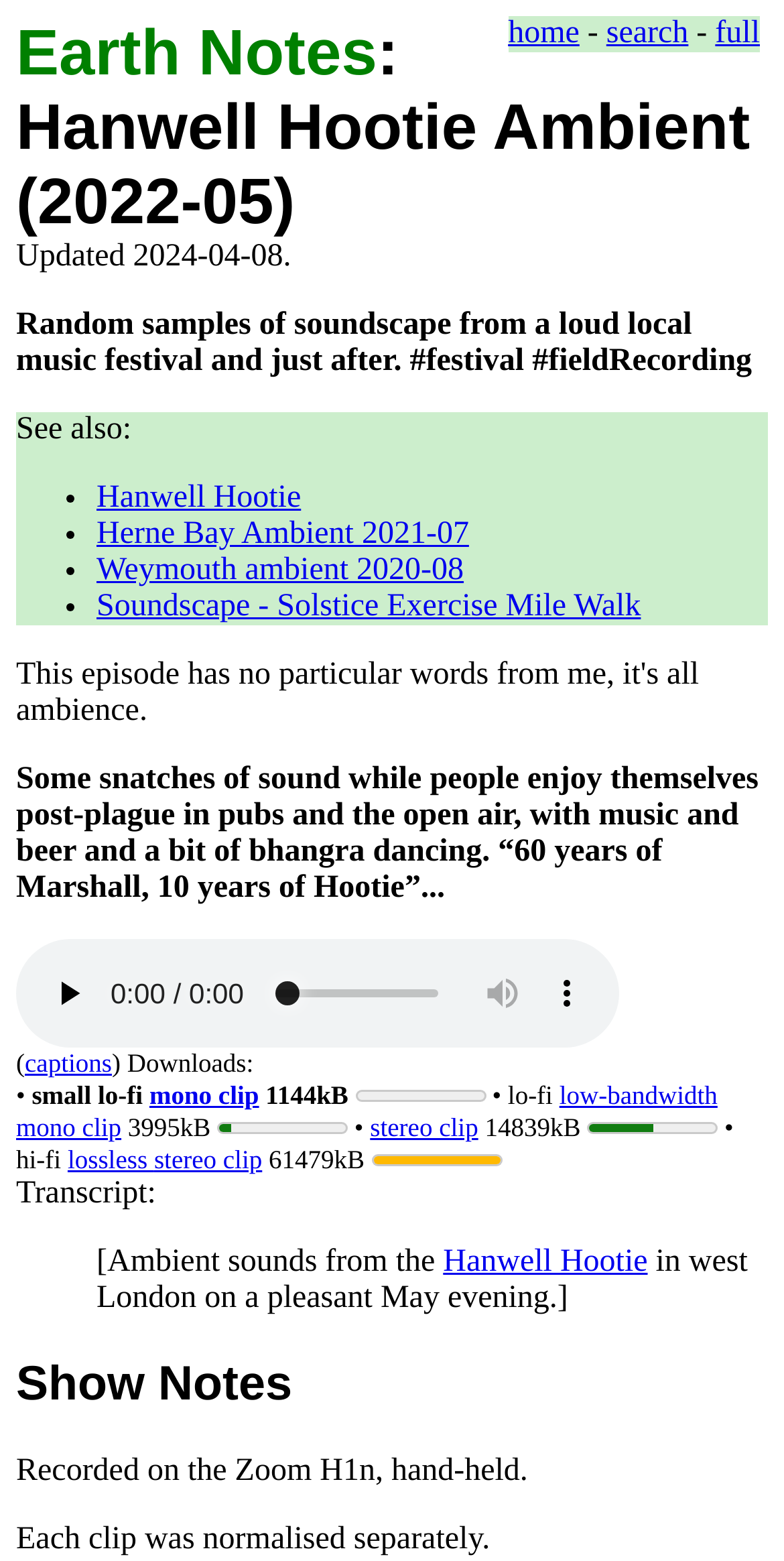Please identify the bounding box coordinates of the element I need to click to follow this instruction: "Follow the iFollow link".

None